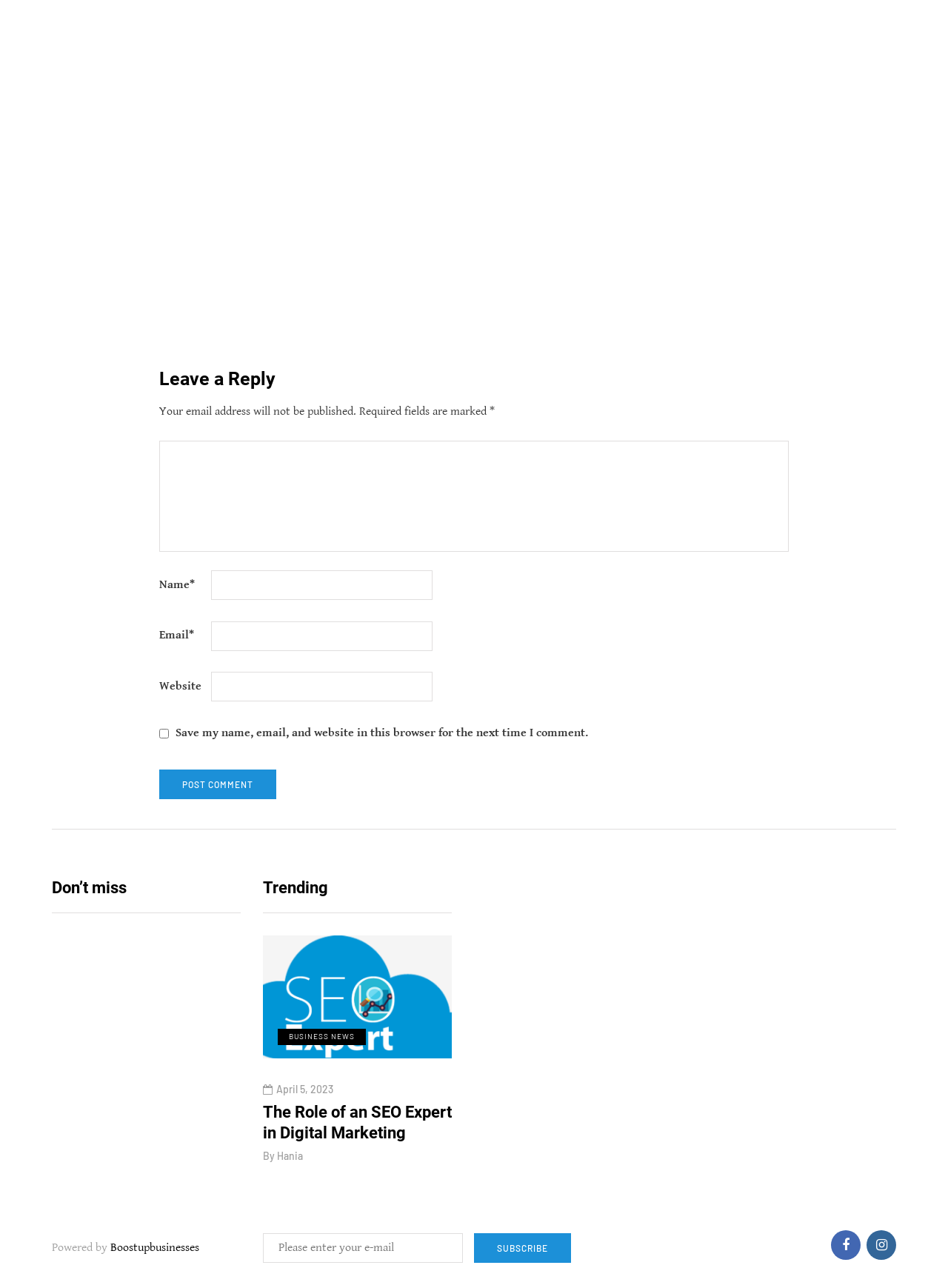Based on the element description, predict the bounding box coordinates (top-left x, top-left y, bottom-right x, bottom-right y) for the UI element in the screenshot: parent_node: Website name="url"

[0.223, 0.522, 0.456, 0.545]